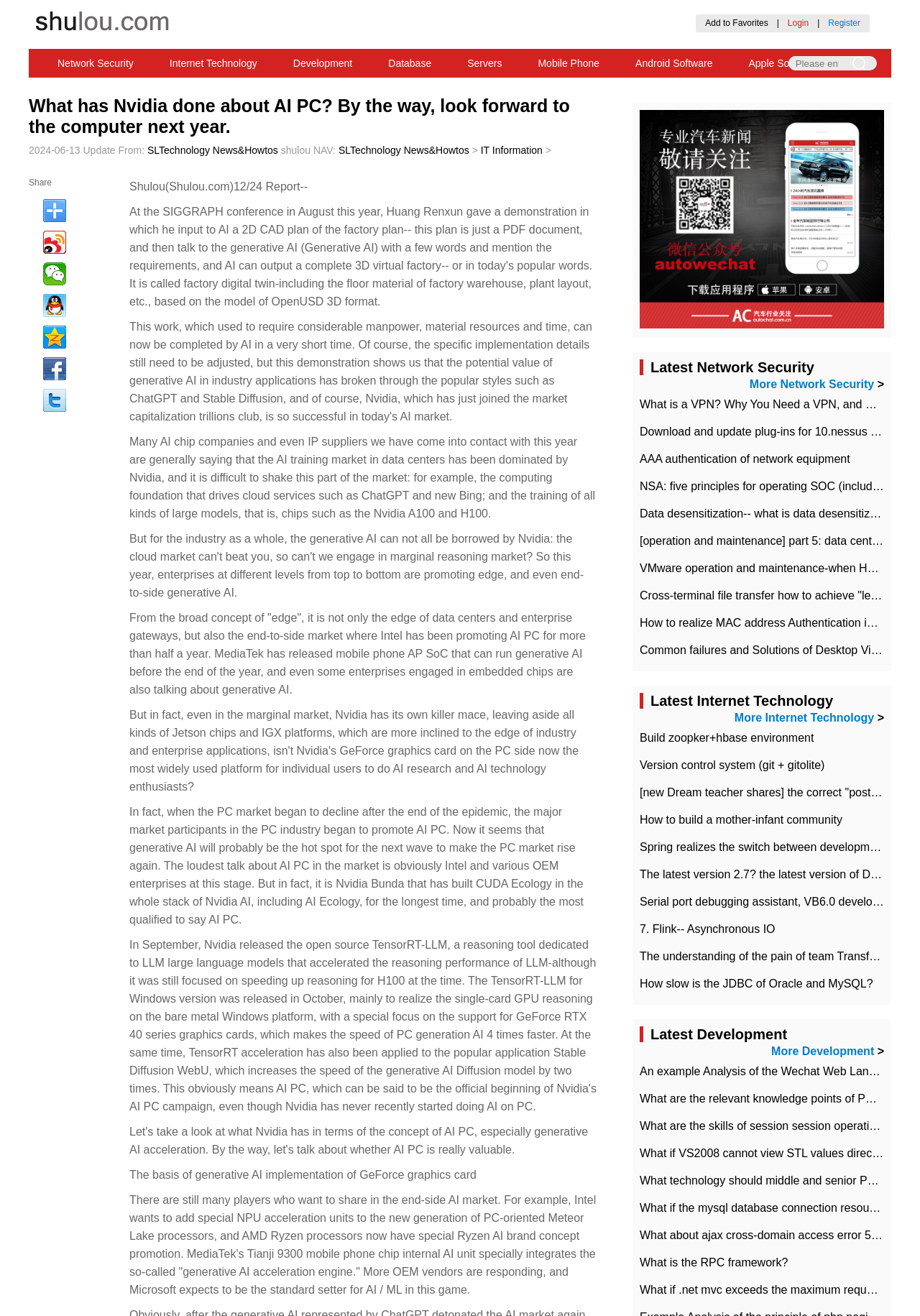What is the topic of the article?
Could you give a comprehensive explanation in response to this question?

The topic of the article can be determined by reading the heading 'What has Nvidia done about AI PC? By the way, look forward to the computer next year.' which suggests that the article is discussing AI PC and its relation to Nvidia.